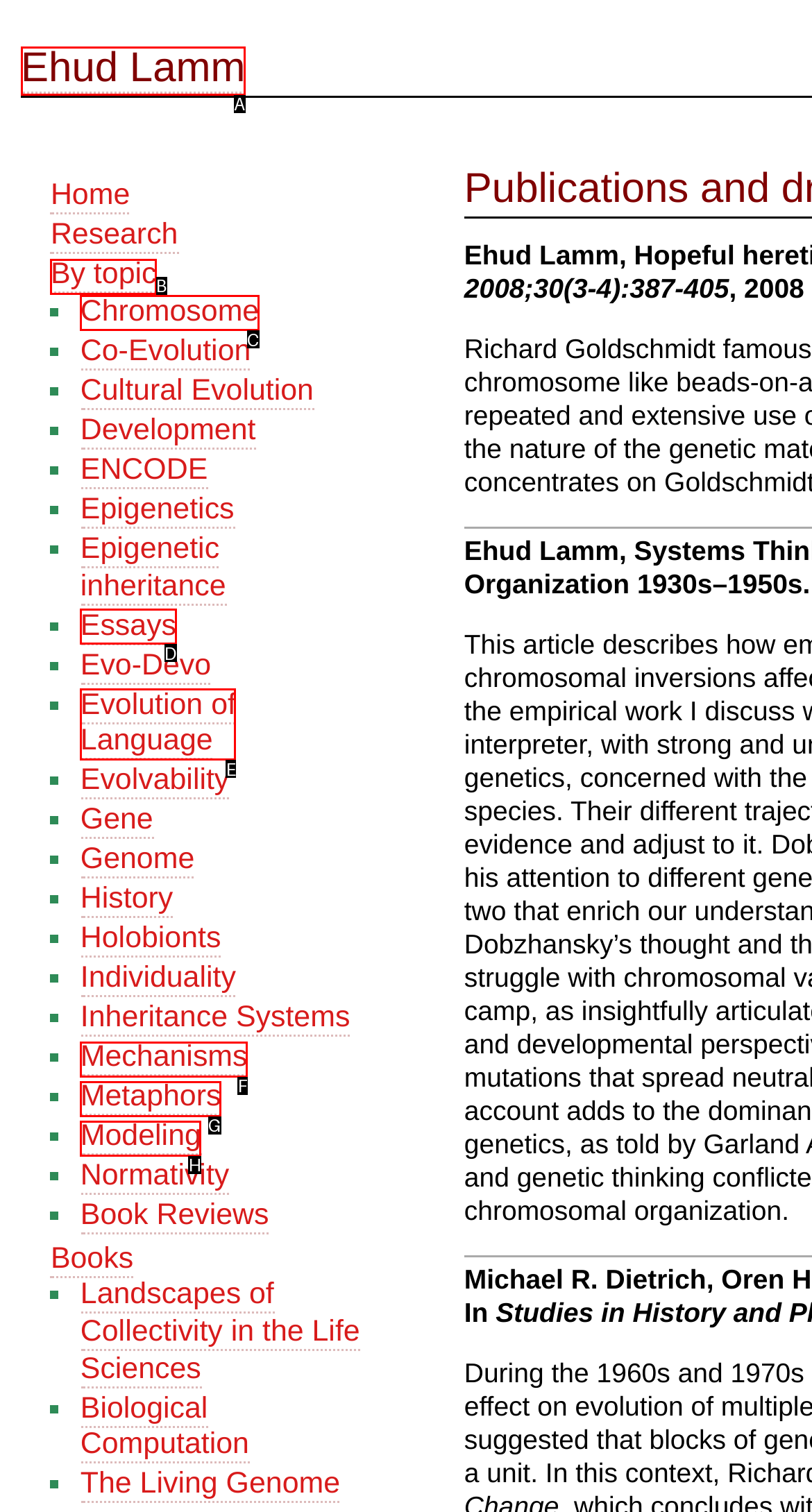Select the appropriate bounding box to fulfill the task: Click on the link to Ehud Lamm's homepage Respond with the corresponding letter from the choices provided.

A